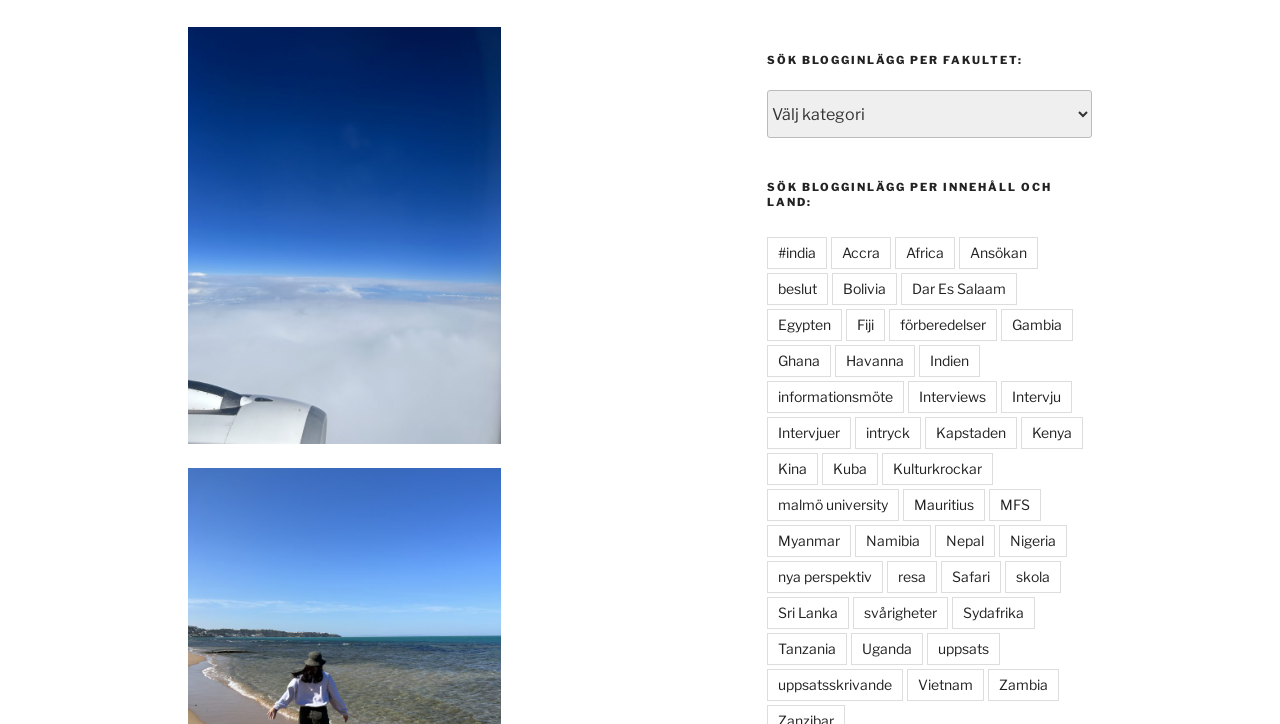Provide the bounding box coordinates in the format (top-left x, top-left y, bottom-right x, bottom-right y). All values are floating point numbers between 0 and 1. Determine the bounding box coordinate of the UI element described as: Indien

[0.718, 0.476, 0.765, 0.521]